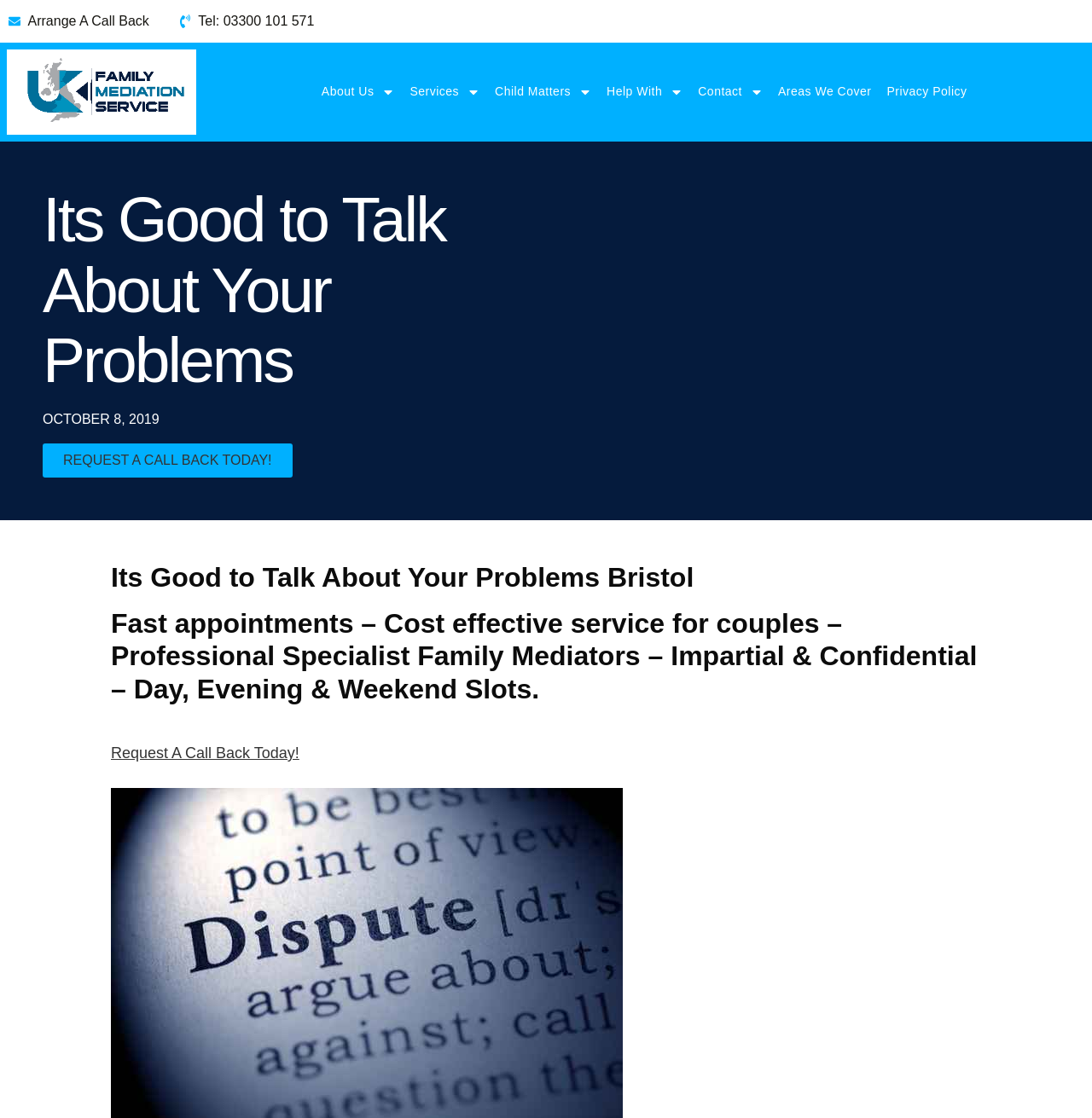Can you show the bounding box coordinates of the region to click on to complete the task described in the instruction: "Contact us"?

[0.632, 0.038, 0.705, 0.127]